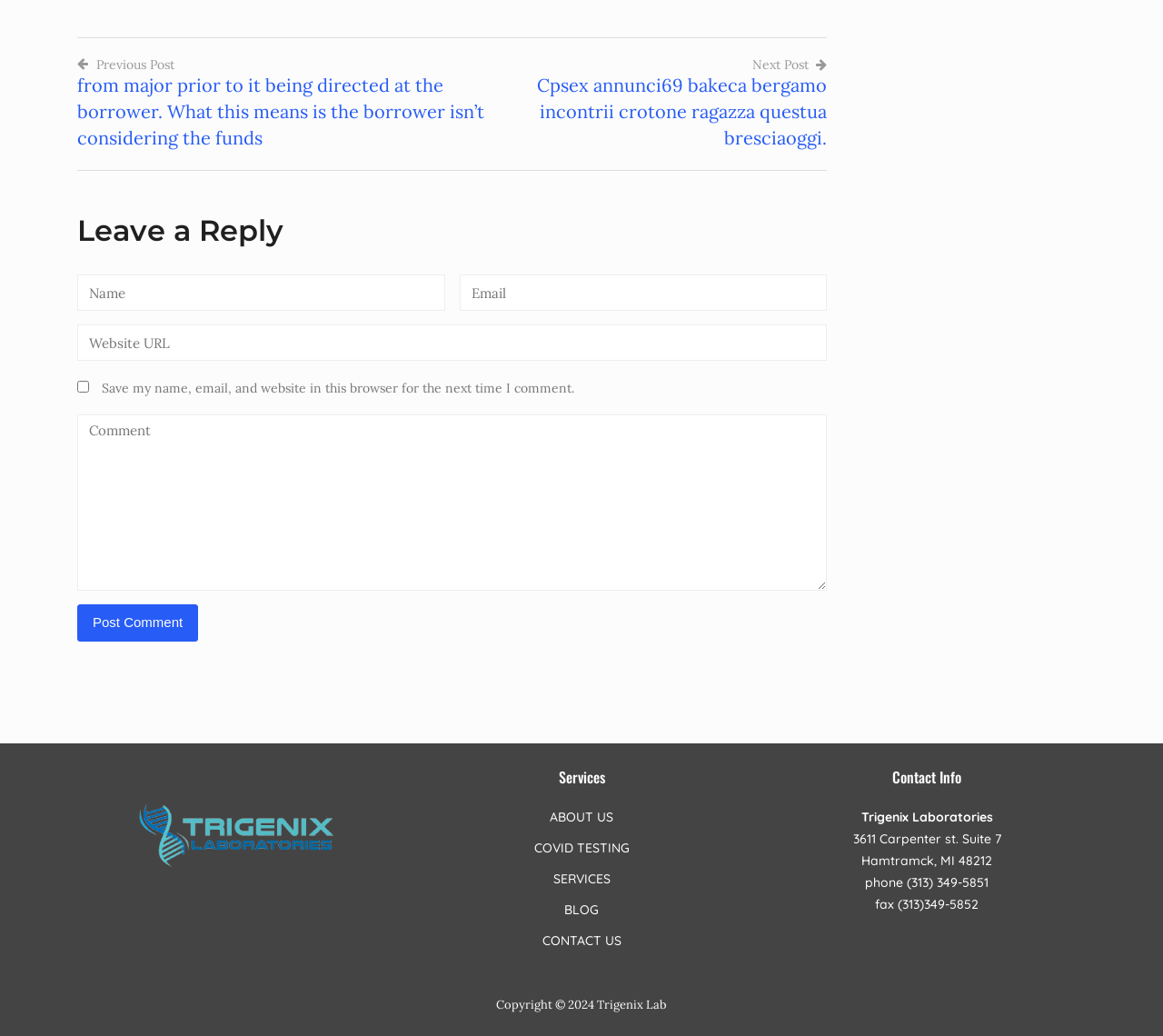Specify the bounding box coordinates of the area that needs to be clicked to achieve the following instruction: "Click on the 360 Investors button".

None